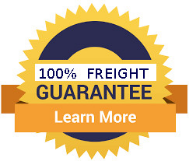What is the name of the online nursery?
Give a detailed explanation using the information visible in the image.

The question asks about the name of the online nursery. According to the caption, the badge aims to instill confidence in customers regarding the delivery of their purchased plants, reinforcing the service's dependability at AllNatives Online Tubestock Plant Nursery, which implies that the answer is AllNatives Online Tubestock Plant Nursery.